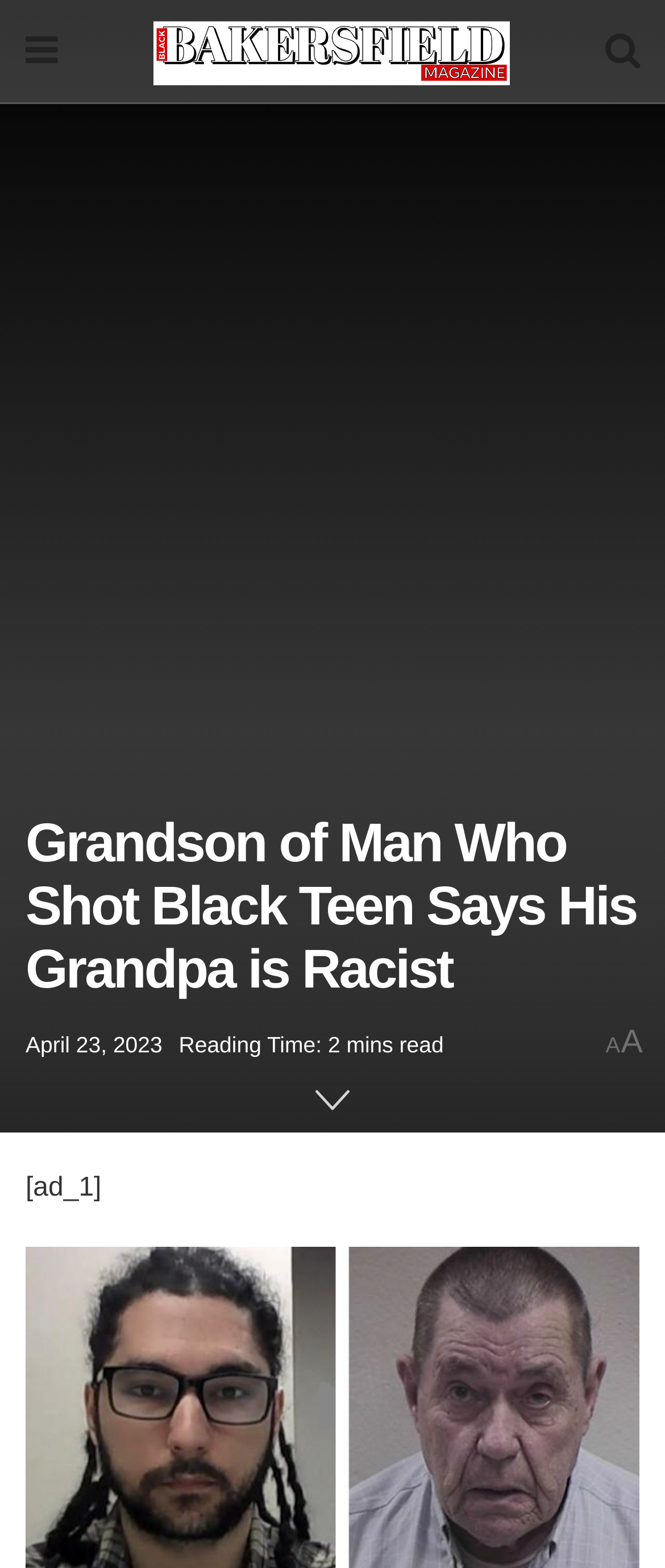What is the name of the magazine?
Provide a fully detailed and comprehensive answer to the question.

The name of the magazine can be found in the link element with the text 'Bakersfield Black Magazine' and an image with the same name, which is located at the top of the webpage.